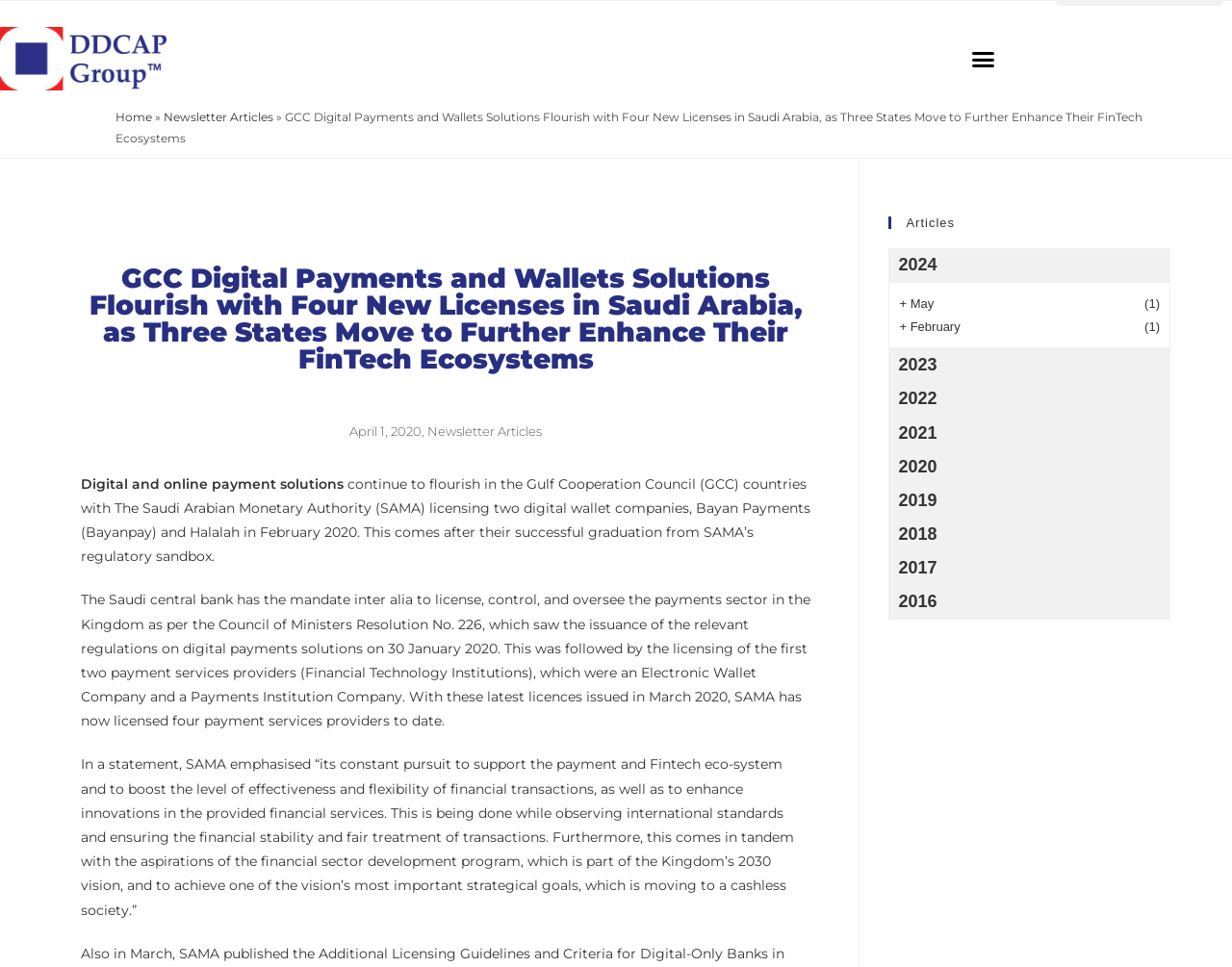Find the bounding box of the element with the following description: "2022". The coordinates must be four float numbers between 0 and 1, formatted as [left, top, right, bottom].

[0.721, 0.395, 0.95, 0.43]